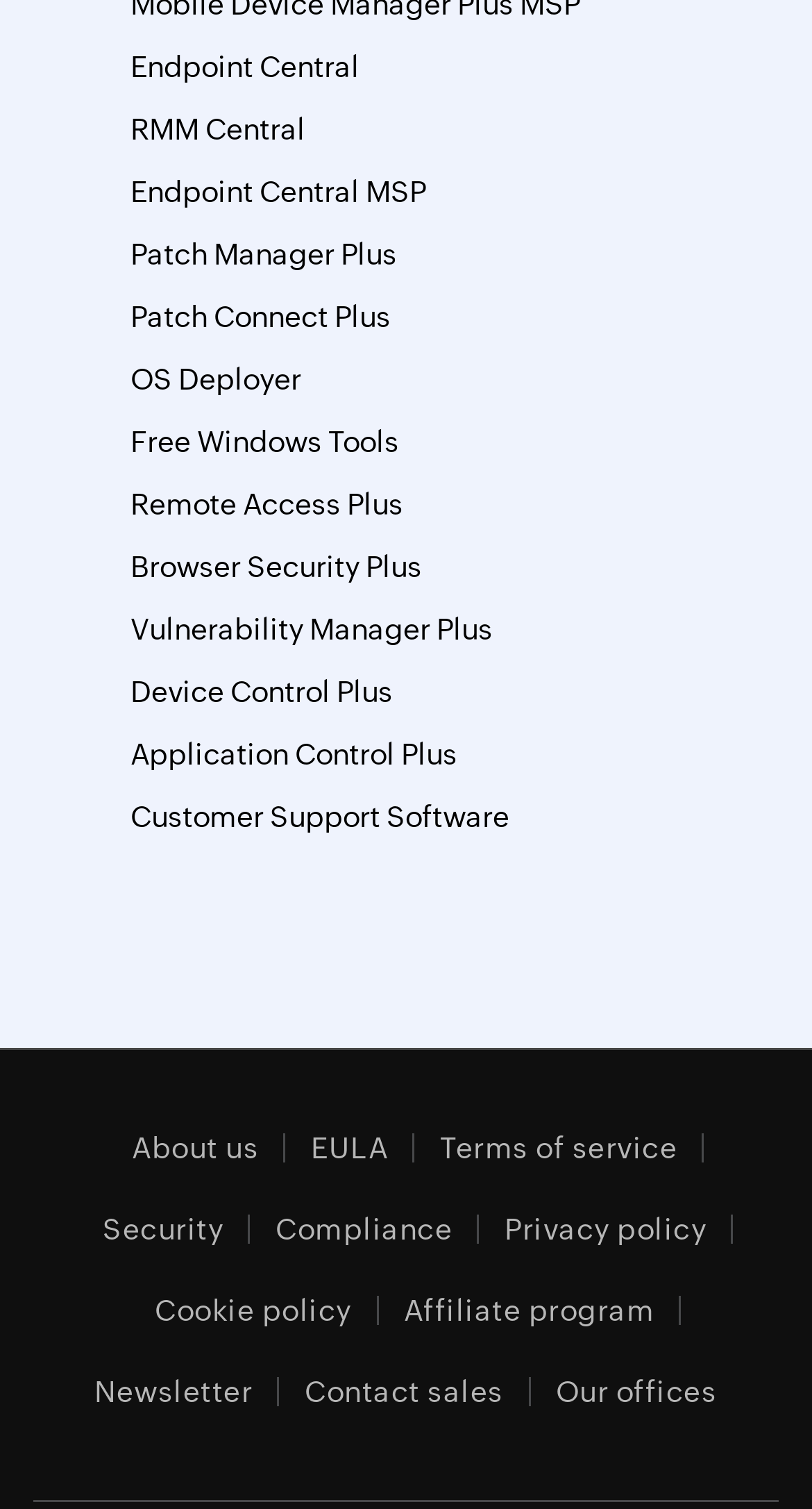What is the last link in the footer section?
Using the image, give a concise answer in the form of a single word or short phrase.

Our offices